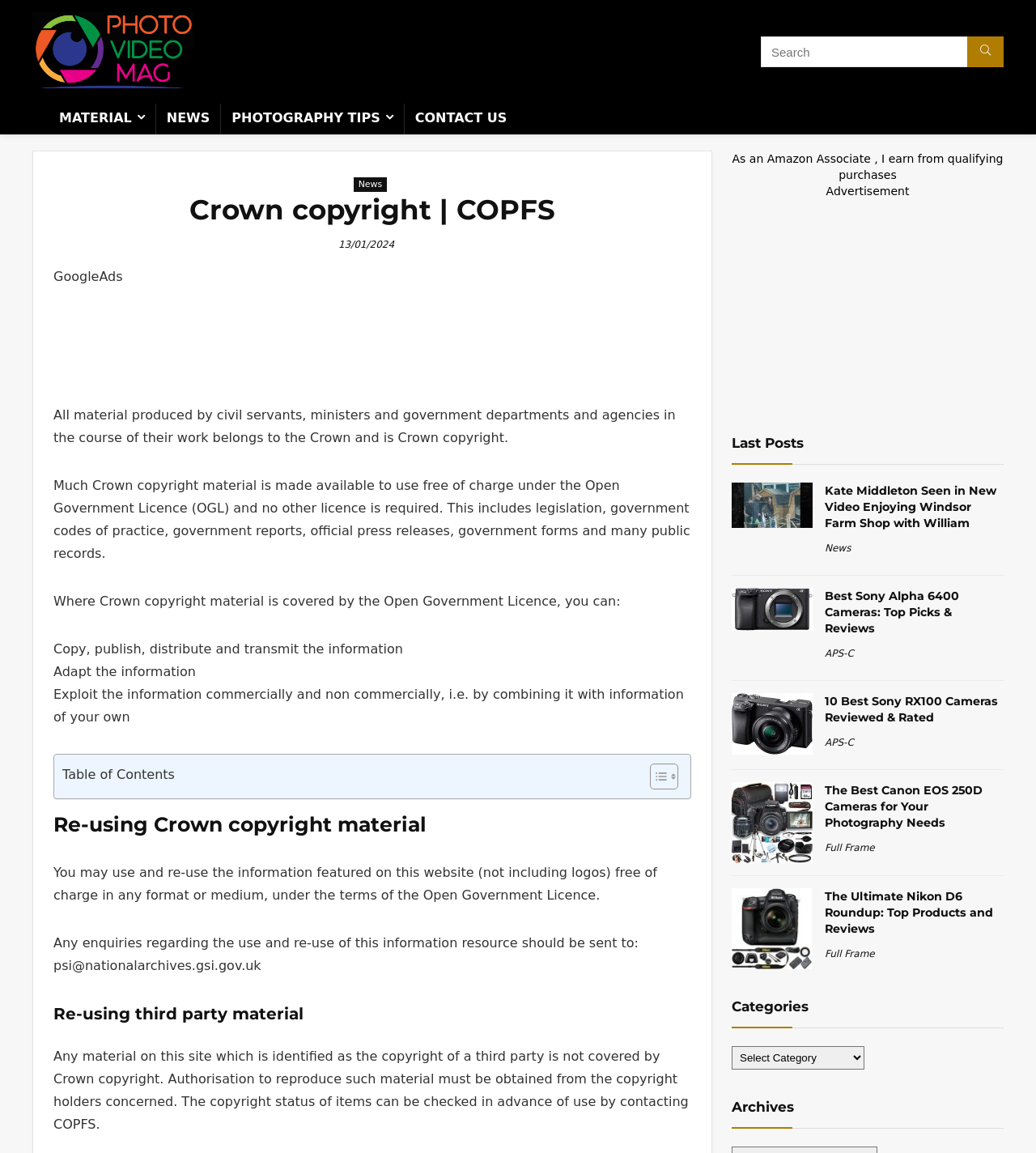Locate the primary heading on the webpage and return its text.

Crown copyright | COPFS